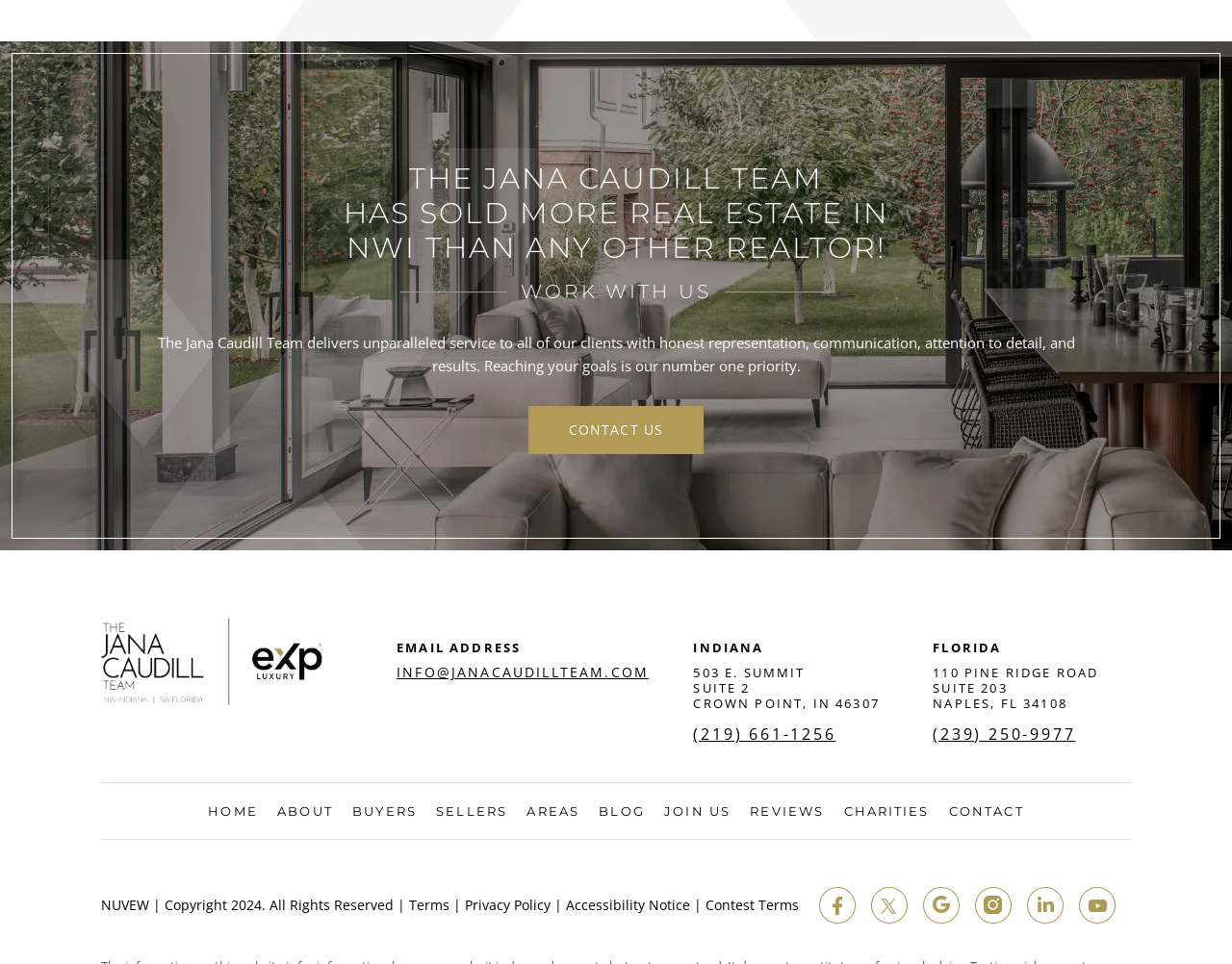Pinpoint the bounding box coordinates of the clickable area necessary to execute the following instruction: "Follow on 'fb'". The coordinates should be given as four float numbers between 0 and 1, namely [left, top, right, bottom].

[0.665, 0.92, 0.695, 0.958]